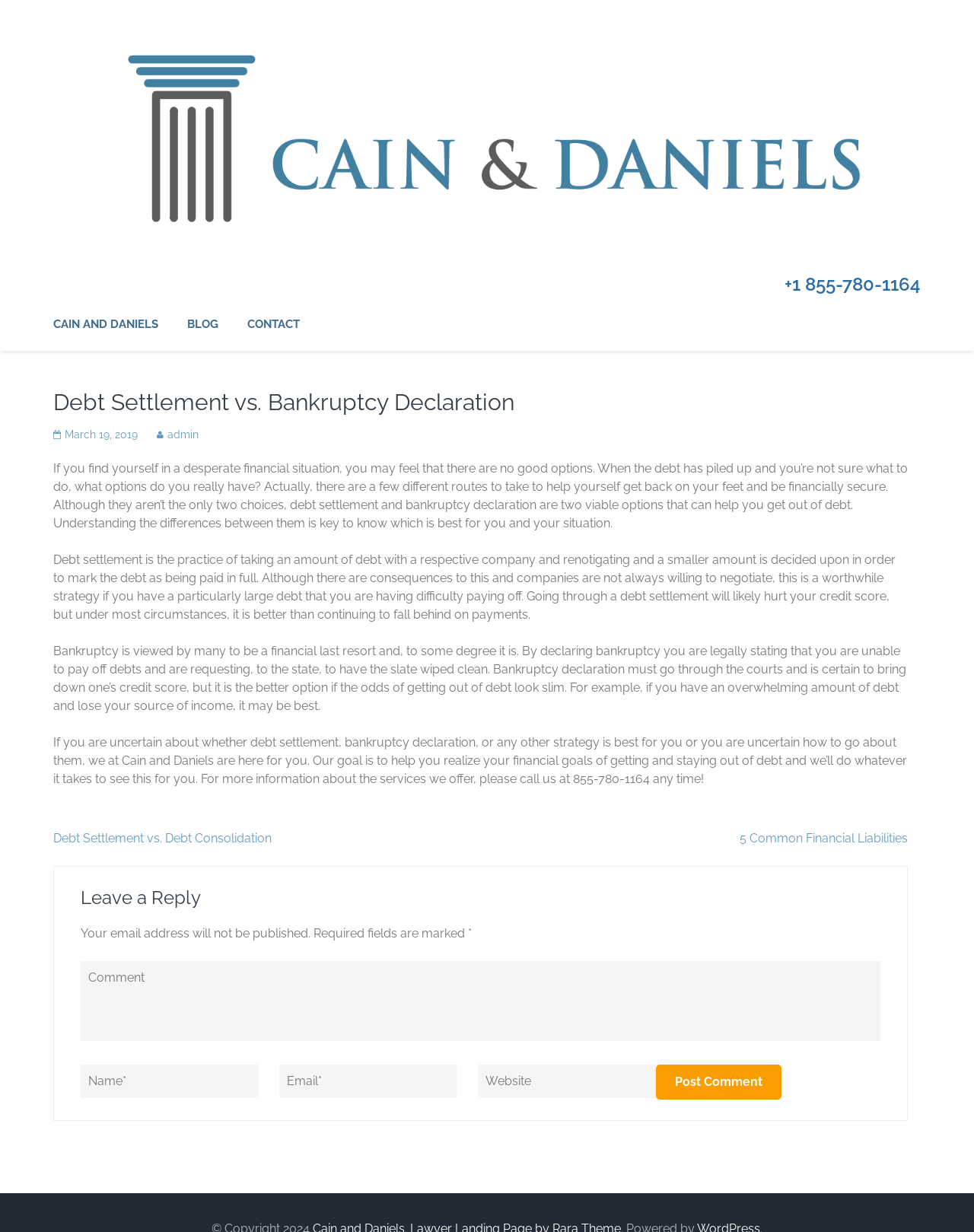Extract the bounding box coordinates of the UI element described: "Debt Settlement vs. Debt Consolidation". Provide the coordinates in the format [left, top, right, bottom] with values ranging from 0 to 1.

[0.055, 0.675, 0.279, 0.686]